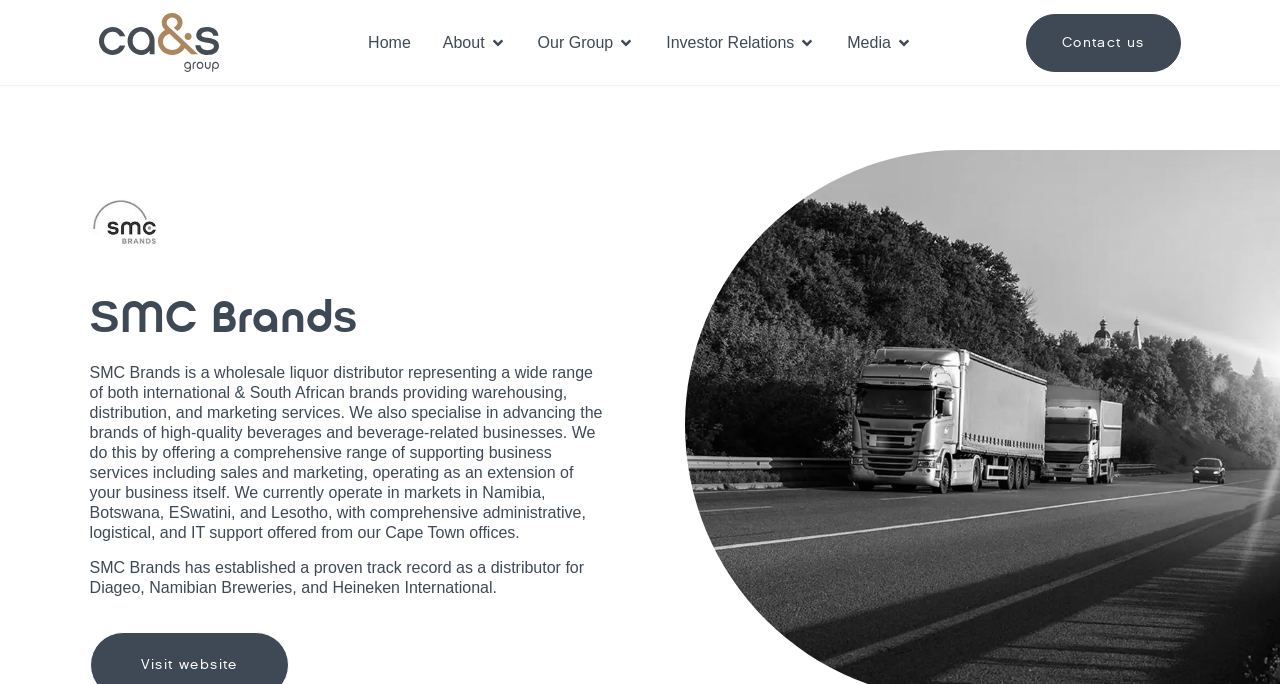Using floating point numbers between 0 and 1, provide the bounding box coordinates in the format (top-left x, top-left y, bottom-right x, bottom-right y). Locate the UI element described here: Our Group

[0.42, 0.045, 0.479, 0.08]